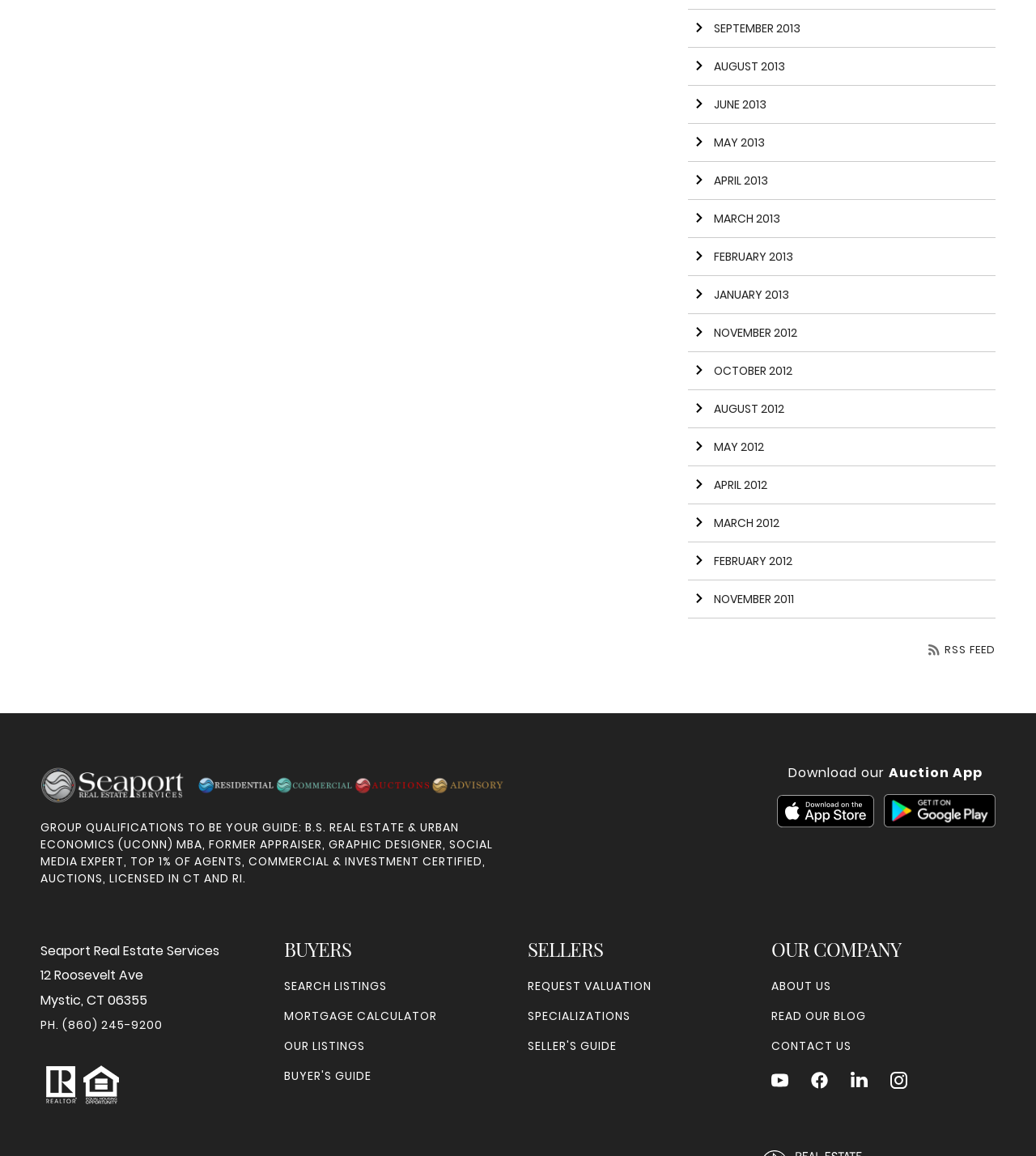Identify the bounding box coordinates for the region of the element that should be clicked to carry out the instruction: "Click on the RSS FEED link". The bounding box coordinates should be four float numbers between 0 and 1, i.e., [left, top, right, bottom].

[0.896, 0.556, 0.961, 0.569]